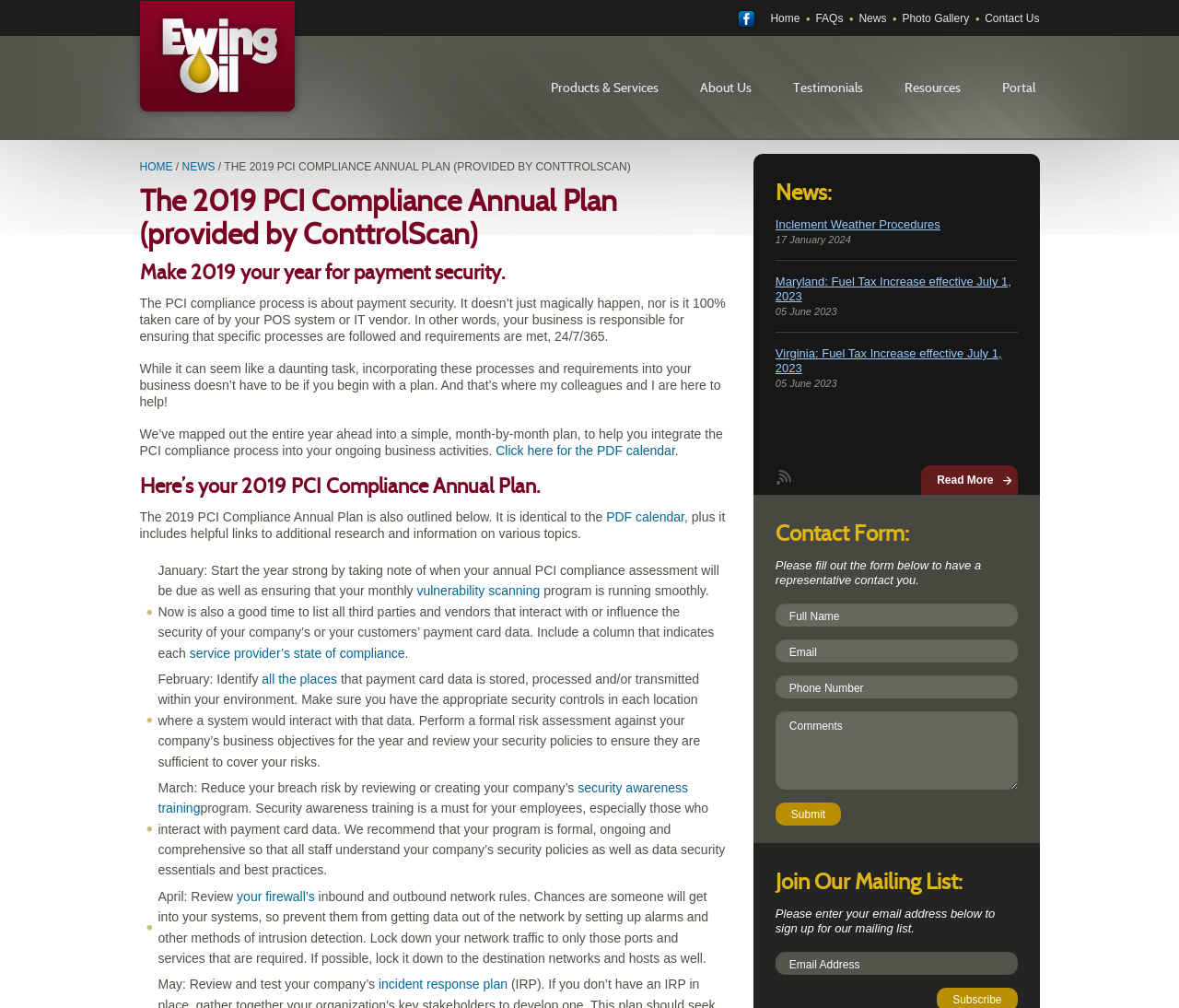Please predict the bounding box coordinates of the element's region where a click is necessary to complete the following instruction: "Click the 'Click here for the PDF calendar' link". The coordinates should be represented by four float numbers between 0 and 1, i.e., [left, top, right, bottom].

[0.421, 0.44, 0.572, 0.454]